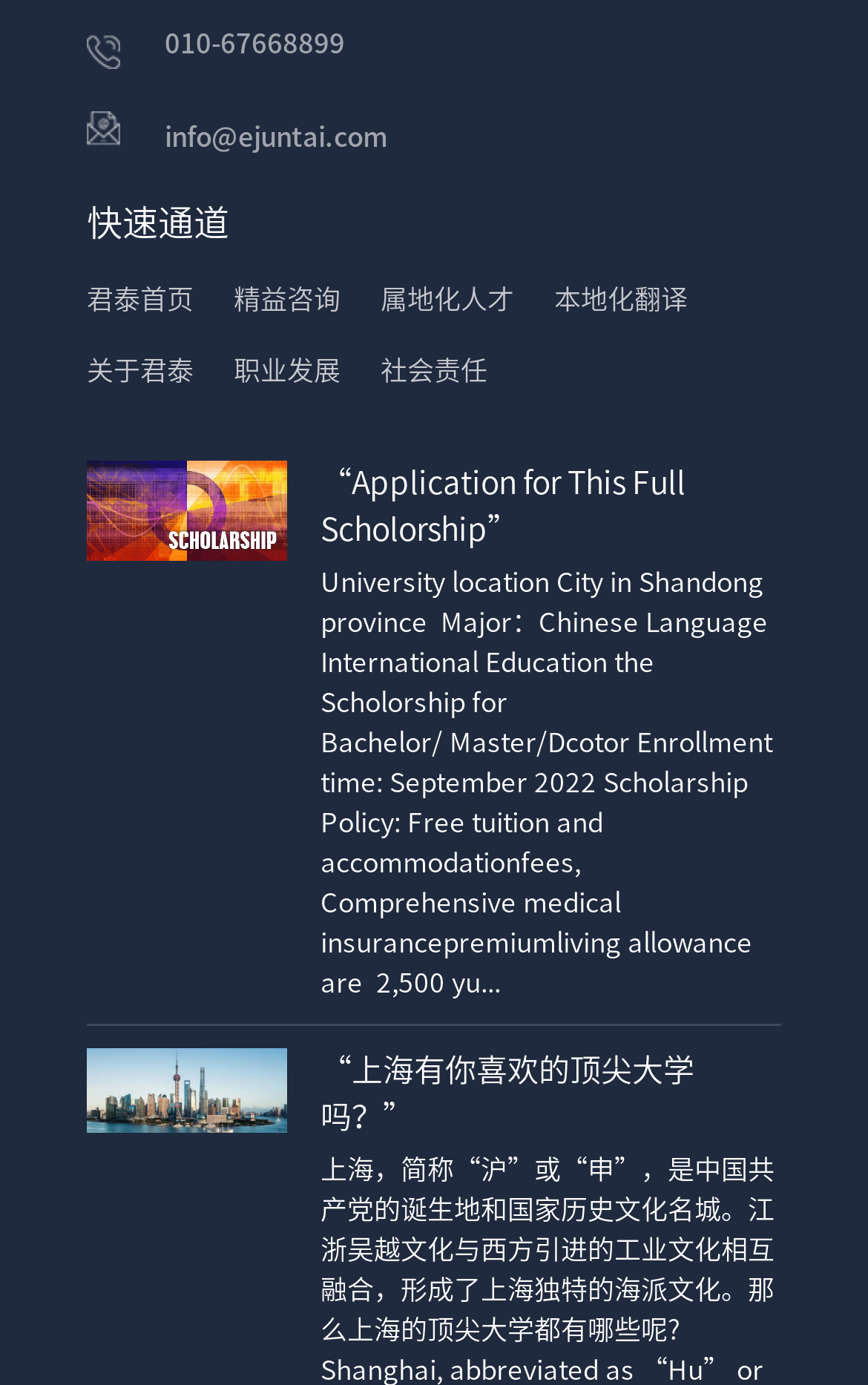Identify the bounding box coordinates of the region that should be clicked to execute the following instruction: "Read the ICC Constitution".

None